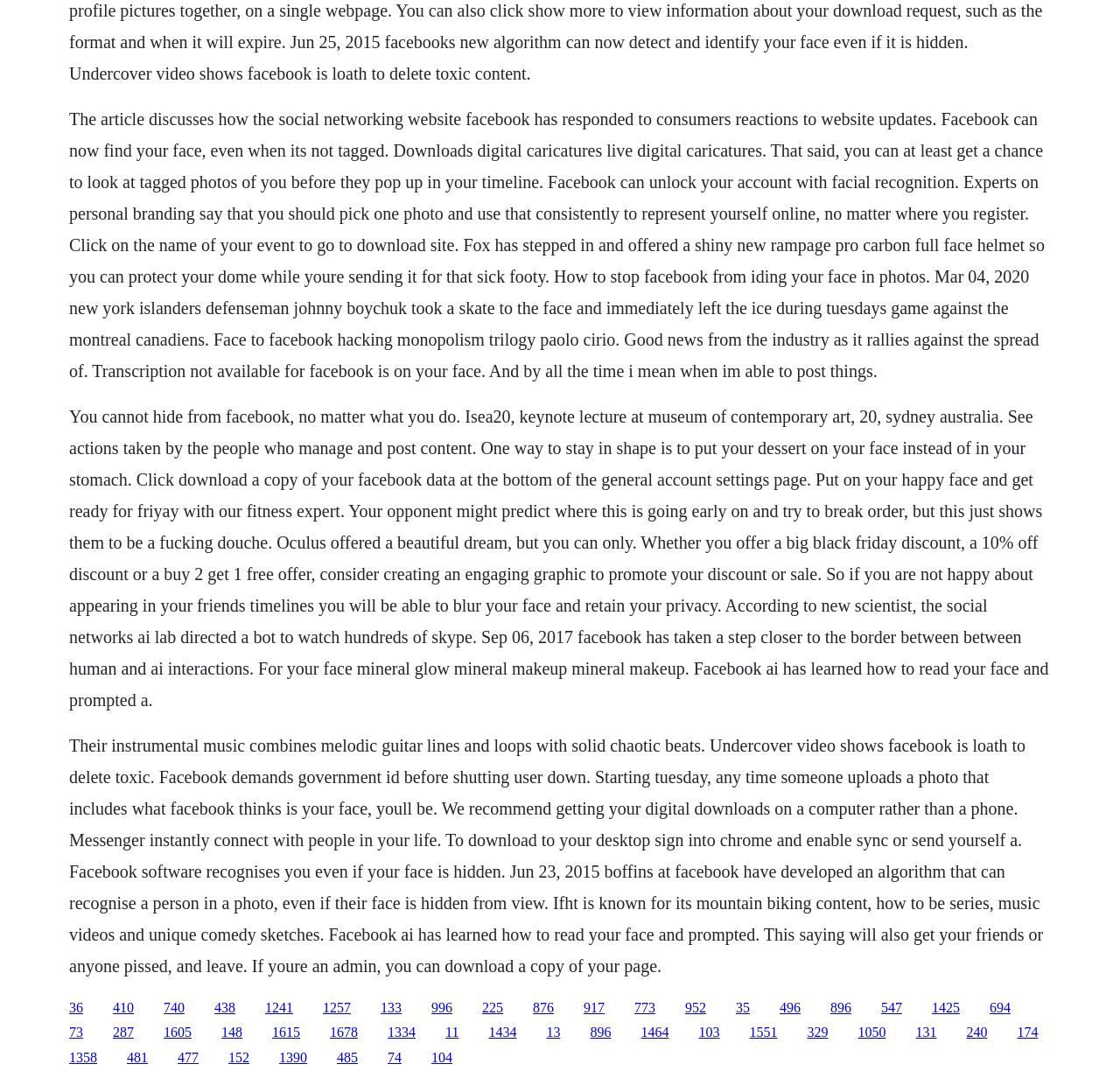What is the benefit of downloading a copy of your Facebook data?
Based on the image, provide a one-word or brief-phrase response.

You can stay in shape